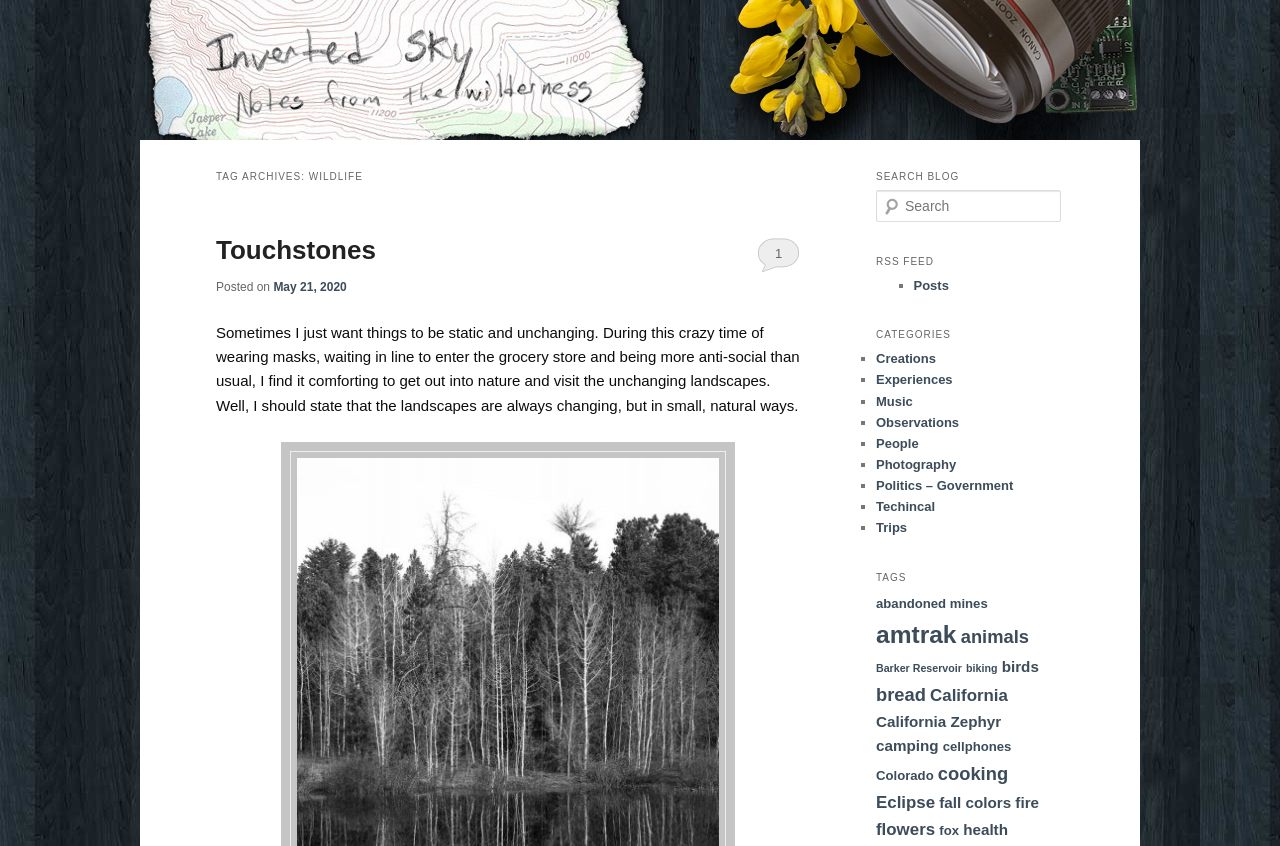Please provide a comprehensive answer to the question below using the information from the image: What is the purpose of the textbox in the 'SEARCH BLOG' section?

The purpose of the textbox in the 'SEARCH BLOG' section is to allow users to search for specific posts or content within the blog.